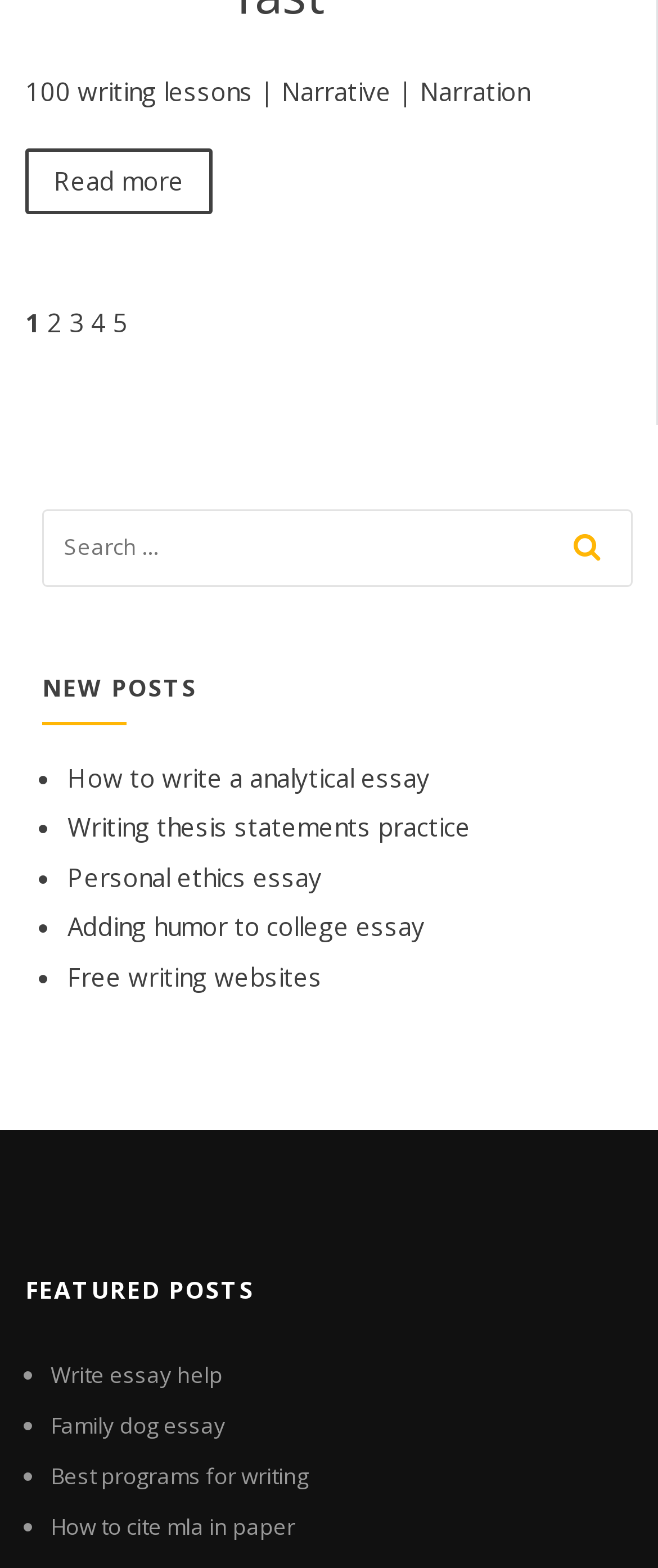How many links are there in the NEW POSTS section? Based on the image, give a response in one word or a short phrase.

6